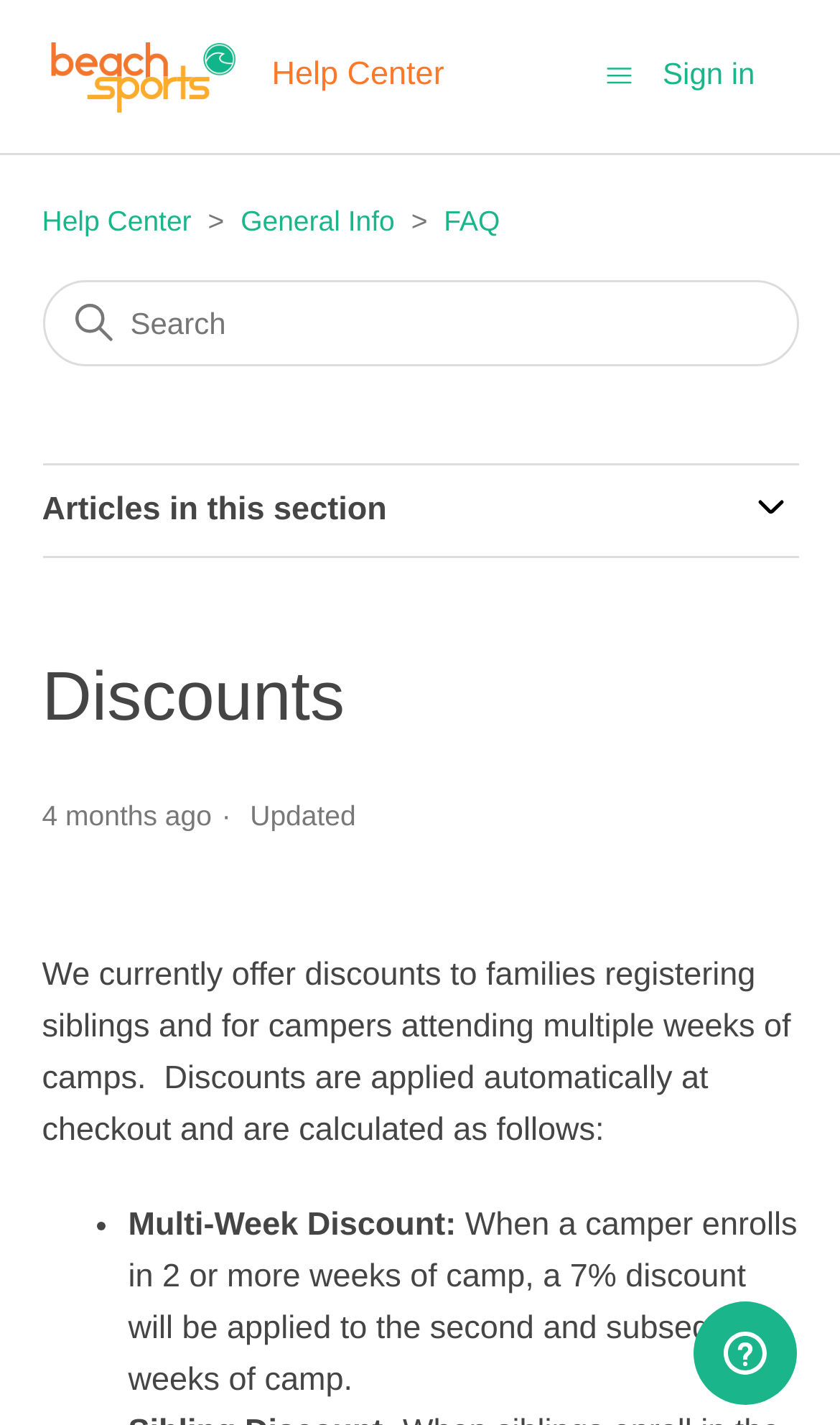Answer the following in one word or a short phrase: 
How many links are in the navigation menu?

3